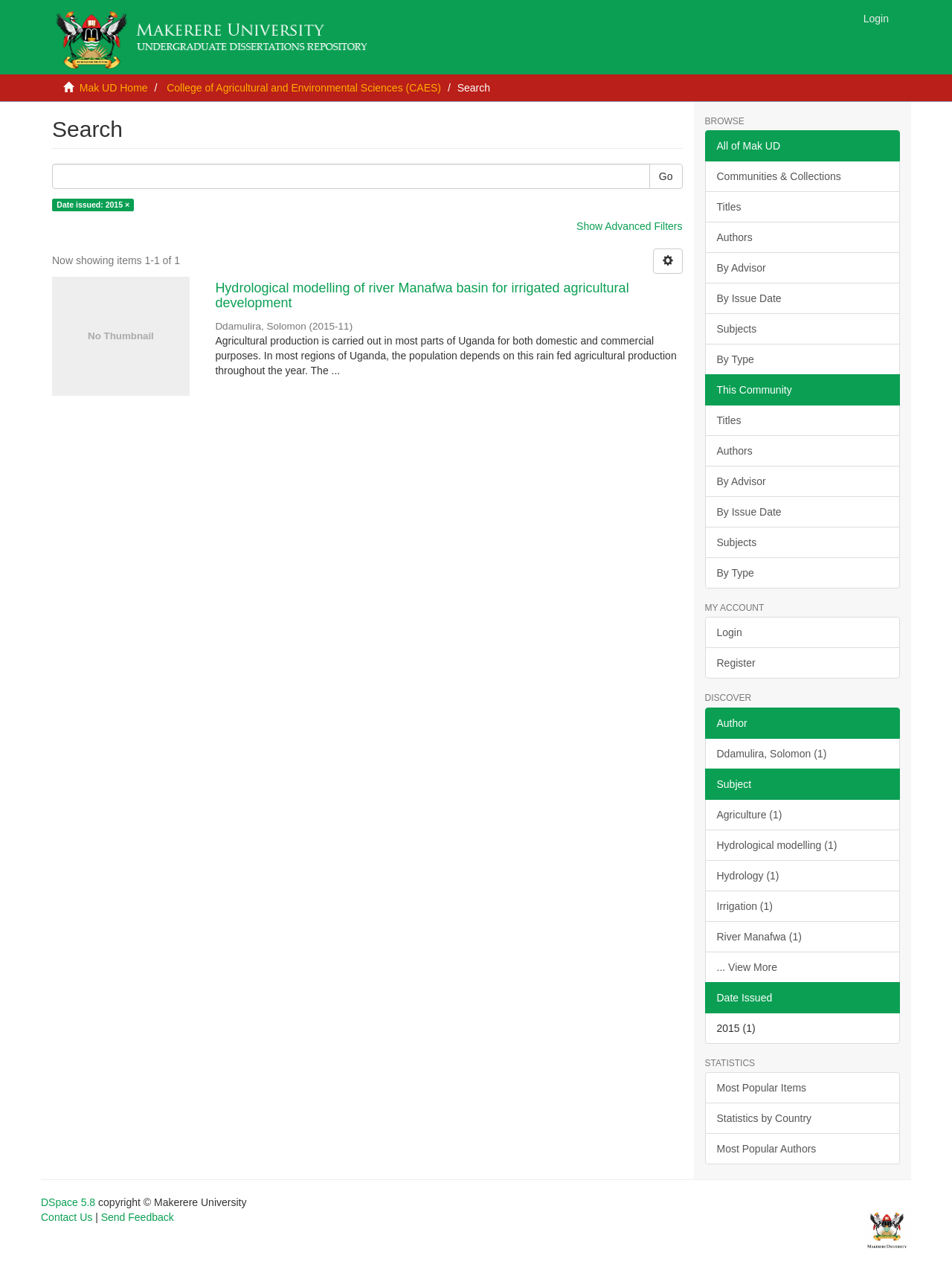Write a detailed summary of the webpage.

This webpage is a search results page for a university's digital repository. At the top left, there is a search bar with a "Go" button next to it. Below the search bar, there is a link to "Show Advanced Filters". 

On the top right, there are several links, including "Login", "Mak UD Home", and "College of Agricultural and Environmental Sciences (CAES)". 

The main content of the page is a single search result, which is a research project report titled "Hydrological modelling of river Manafwa basin for irrigated agricultural development". The report's author, publication date, and a brief summary are displayed. There is also a "No Thumbnail" image associated with the report.

On the right side of the page, there are three sections: "BROWSE", "MY ACCOUNT", and "DISCOVER". The "BROWSE" section has links to browse by communities and collections, titles, authors, advisors, issue dates, and subjects. The "MY ACCOUNT" section has links to login and register. The "DISCOVER" section has links to discover authors, subjects, and dates related to the search result.

At the bottom of the page, there are links to "STATISTICS", including most popular items, statistics by country, and most popular authors. There is also a footer section with links to DSpace 5.8, copyright information, contact us, send feedback, and Atmire NV, along with an image of the Atmire NV logo.